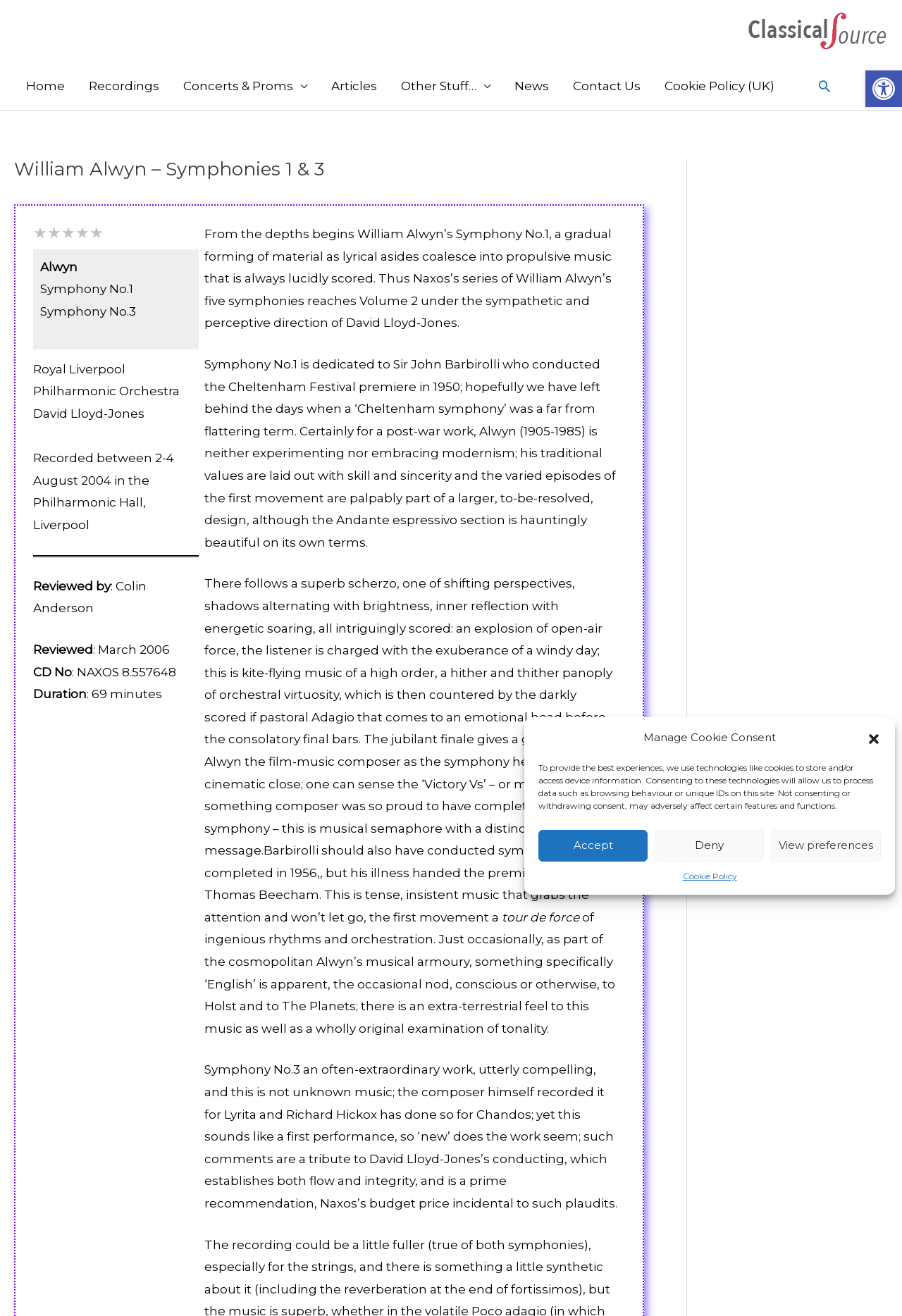Determine the heading of the webpage and extract its text content.

William Alwyn – Symphonies 1 & 3